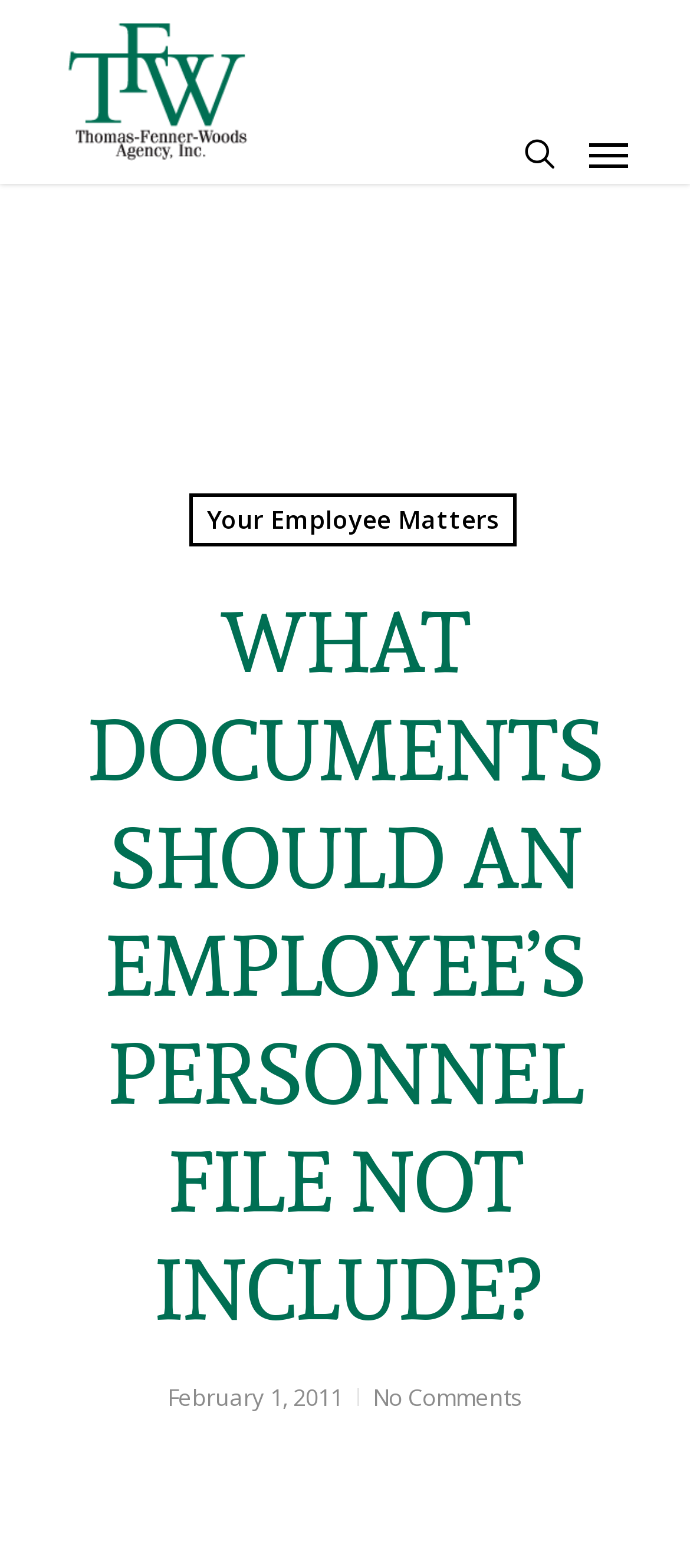Please provide a one-word or phrase answer to the question: 
What is the topic of the article?

Employee's personnel file